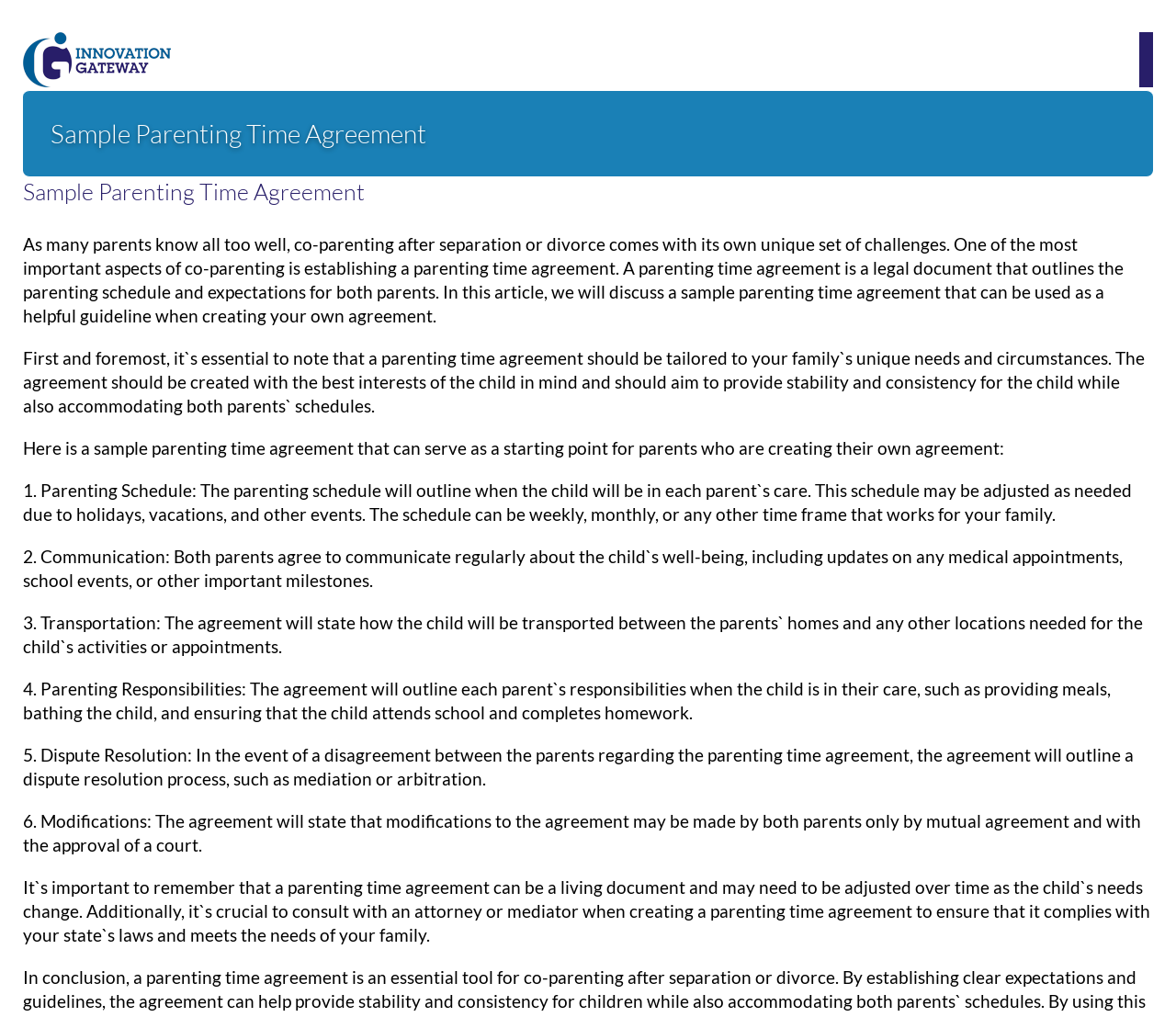Find the bounding box coordinates for the UI element that matches this description: "alt="Innovation Gateway"".

[0.02, 0.032, 0.145, 0.086]